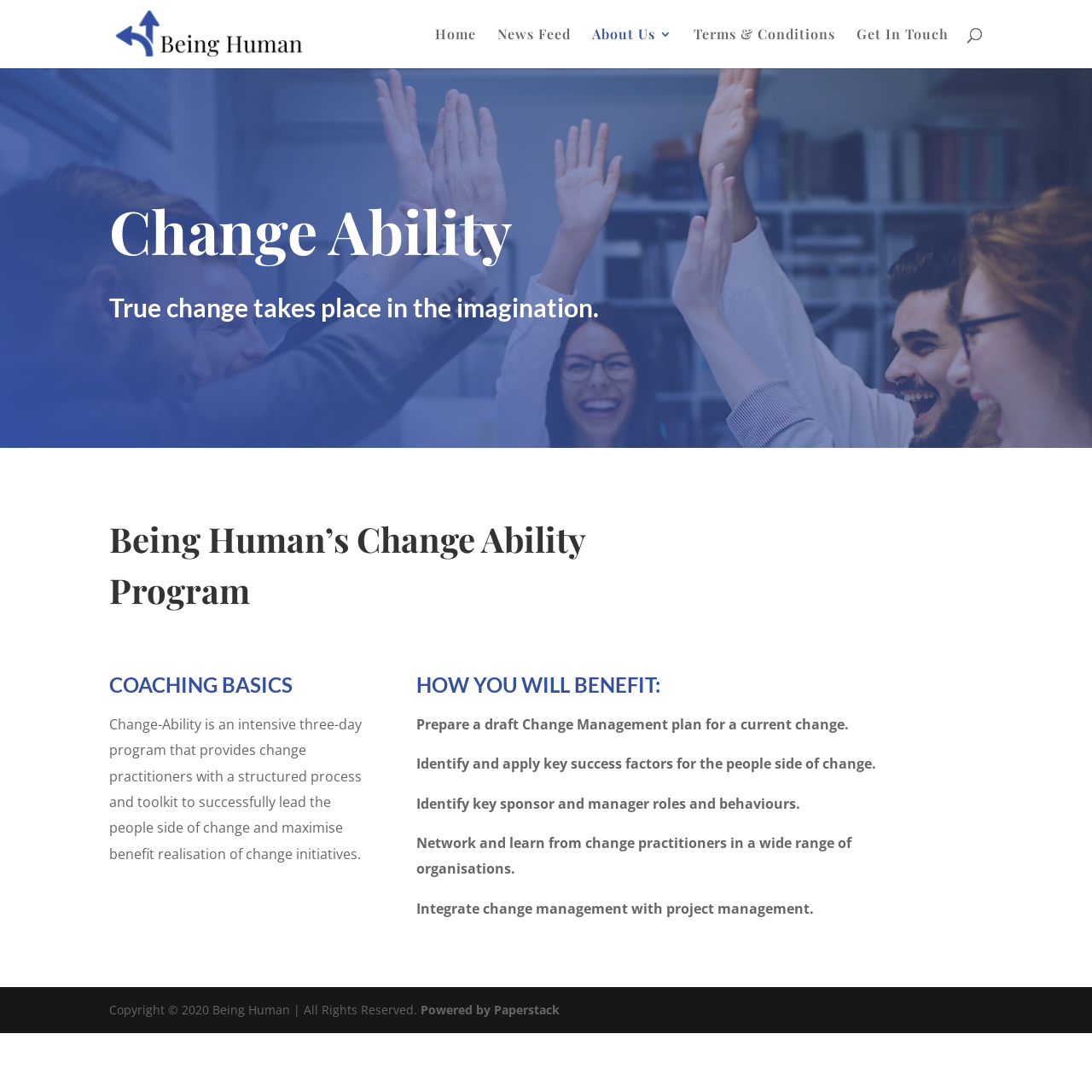Identify the bounding box coordinates of the region that should be clicked to execute the following instruction: "view Terms & Conditions".

[0.635, 0.026, 0.765, 0.062]